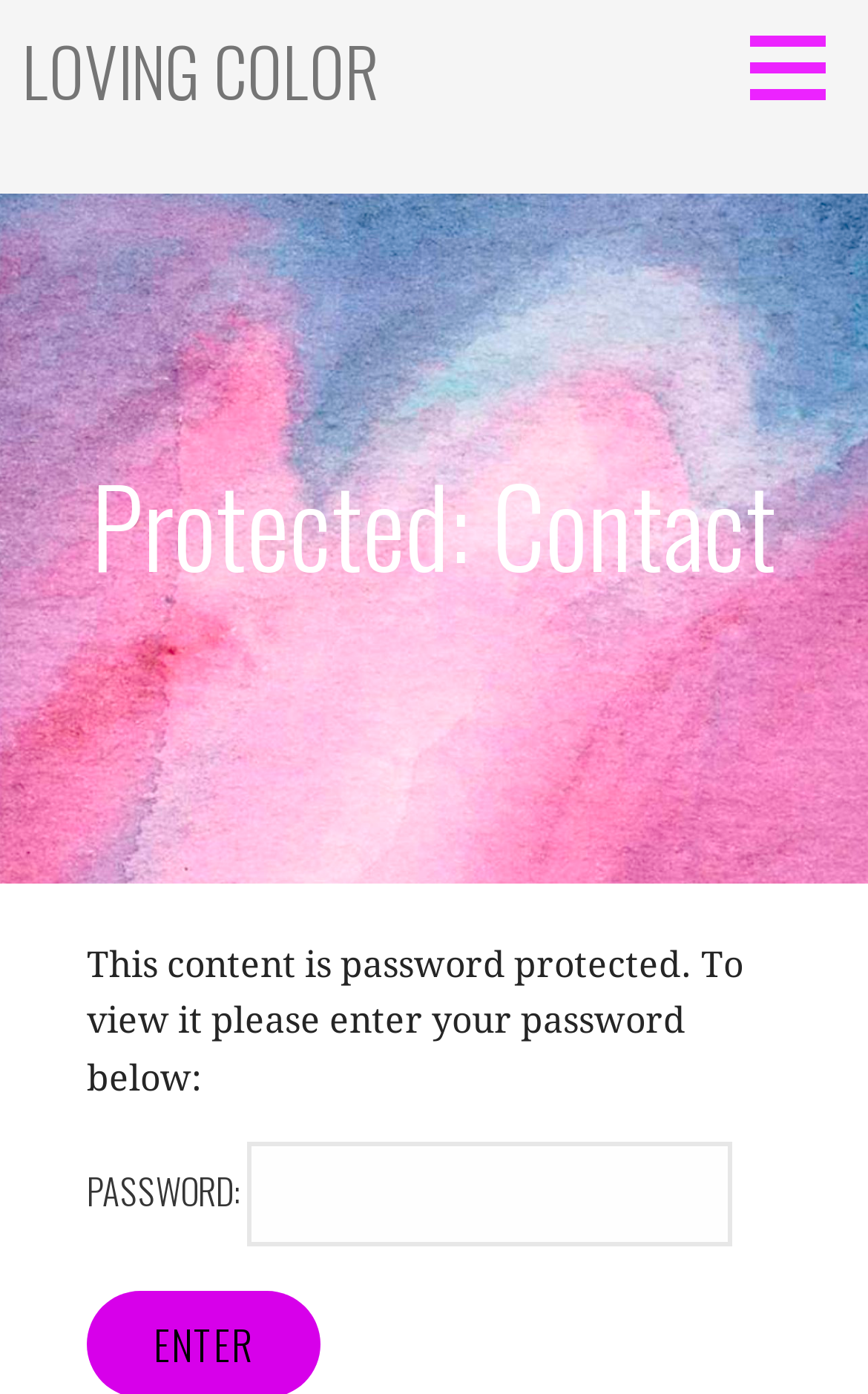Offer a meticulous caption that includes all visible features of the webpage.

The webpage is titled "Contact – Loving color" and has a prominent button at the top right corner. Below the button, there is a link "LOVING COLOR" at the top left corner, followed by a static text "Thinking with the Heart" adjacent to it. 

The main content of the page is a protected section, indicated by a heading "Protected: Contact" that spans across the majority of the page. Within this section, there is a message stating "This content is password protected. To view it please enter your password below:".

Below the message, there is a label "PASSWORD:" followed by a textbox to input the password. The textbox is accompanied by a button labeled "ENTER" at the bottom right corner of the page.